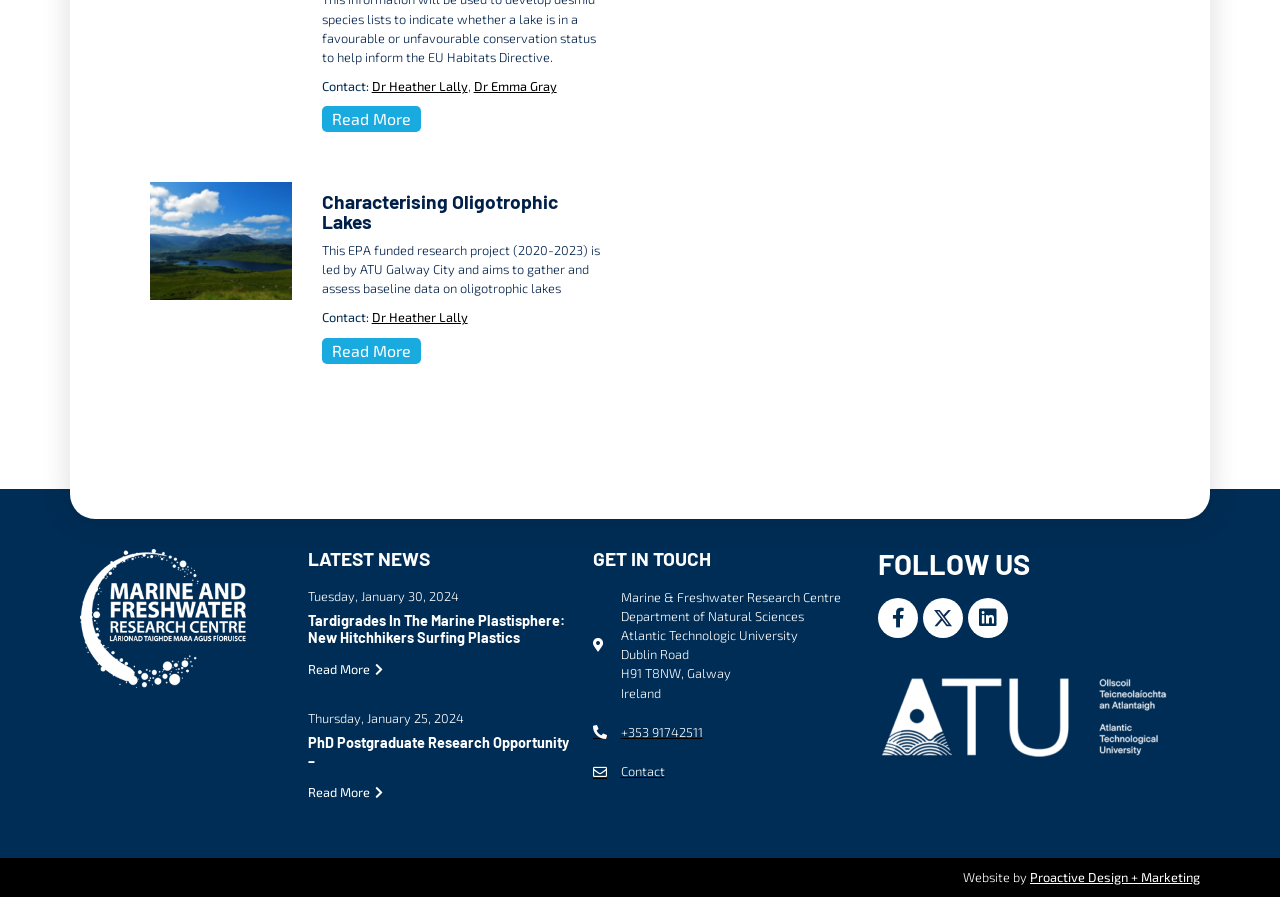Bounding box coordinates are specified in the format (top-left x, top-left y, bottom-right x, bottom-right y). All values are floating point numbers bounded between 0 and 1. Please provide the bounding box coordinate of the region this sentence describes: Tuesday, January 30, 2024

[0.241, 0.654, 0.359, 0.675]